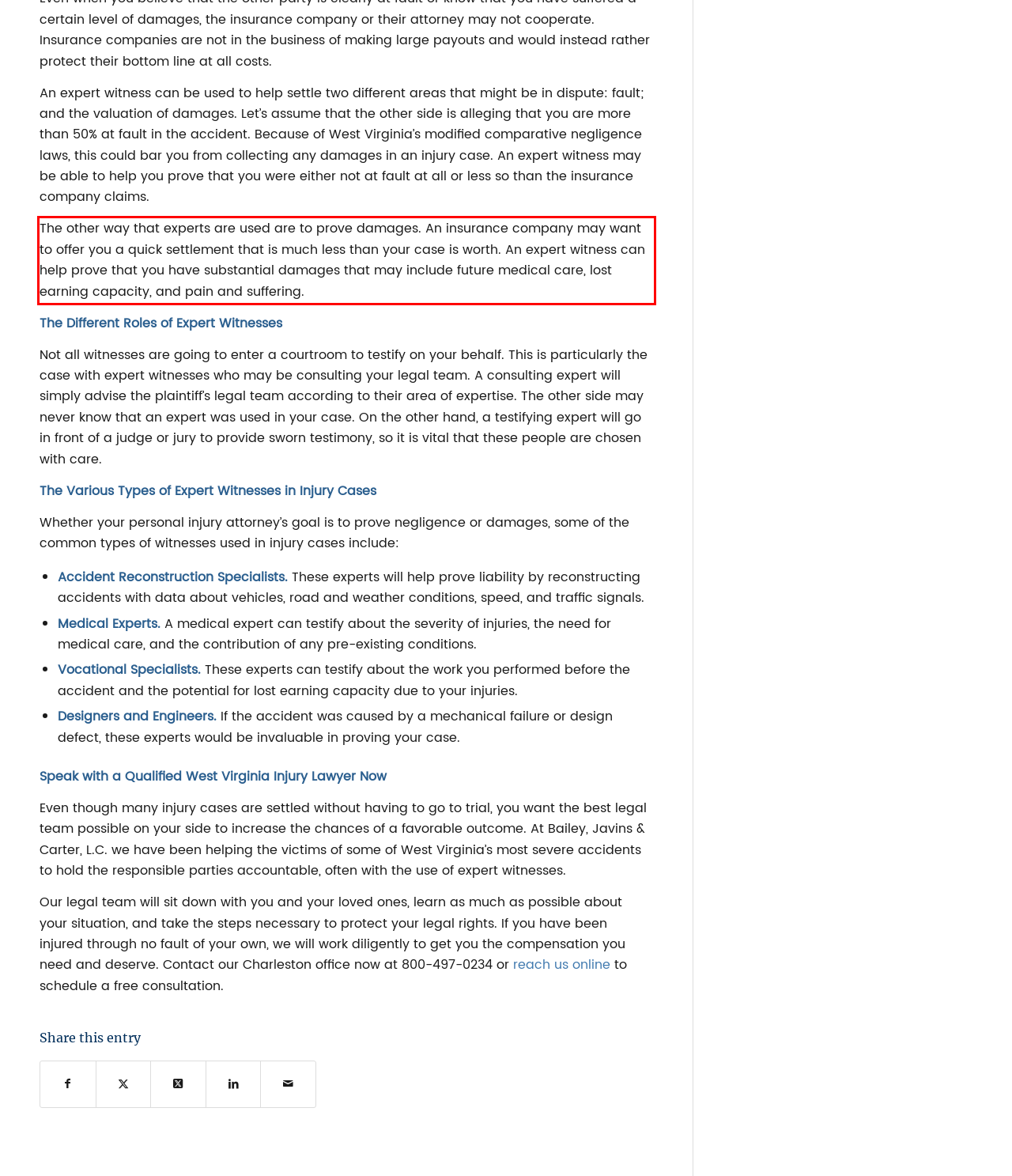Please perform OCR on the text within the red rectangle in the webpage screenshot and return the text content.

The other way that experts are used are to prove damages. An insurance company may want to offer you a quick settlement that is much less than your case is worth. An expert witness can help prove that you have substantial damages that may include future medical care, lost earning capacity, and pain and suffering.